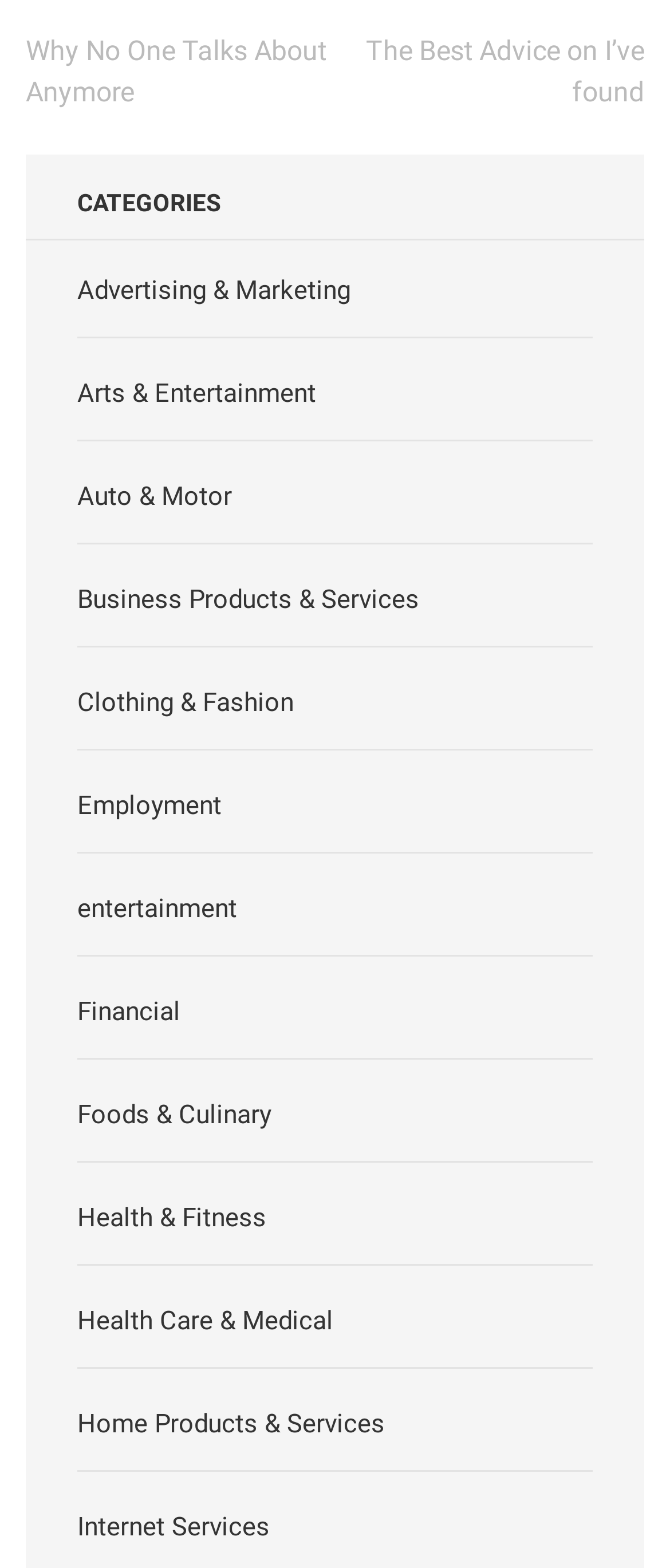Locate the bounding box coordinates of the area you need to click to fulfill this instruction: 'Visit the homepage'. The coordinates must be in the form of four float numbers ranging from 0 to 1: [left, top, right, bottom].

None